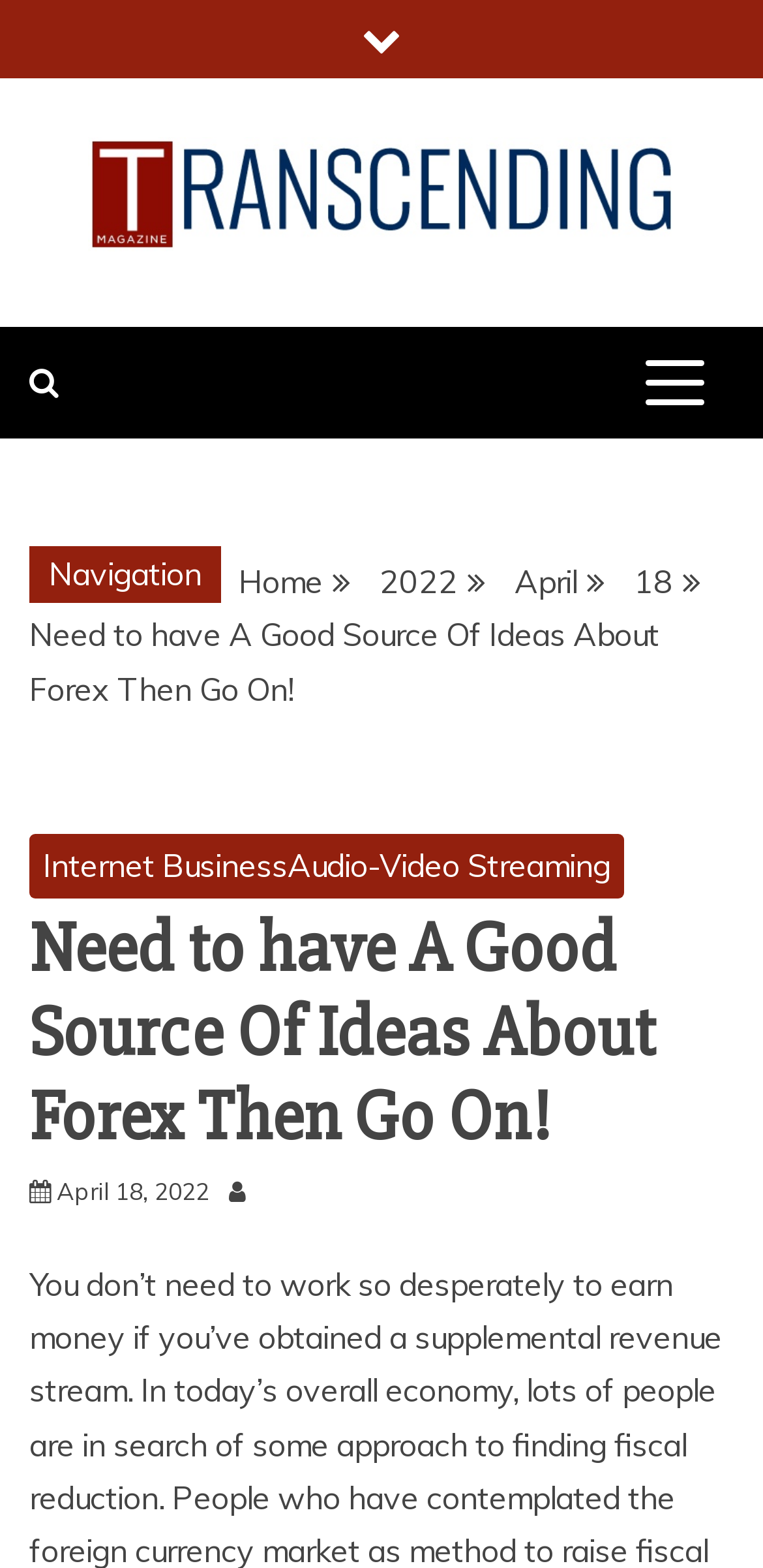Find the bounding box coordinates of the element I should click to carry out the following instruction: "view April 18, 2022 posts".

[0.074, 0.75, 0.274, 0.769]